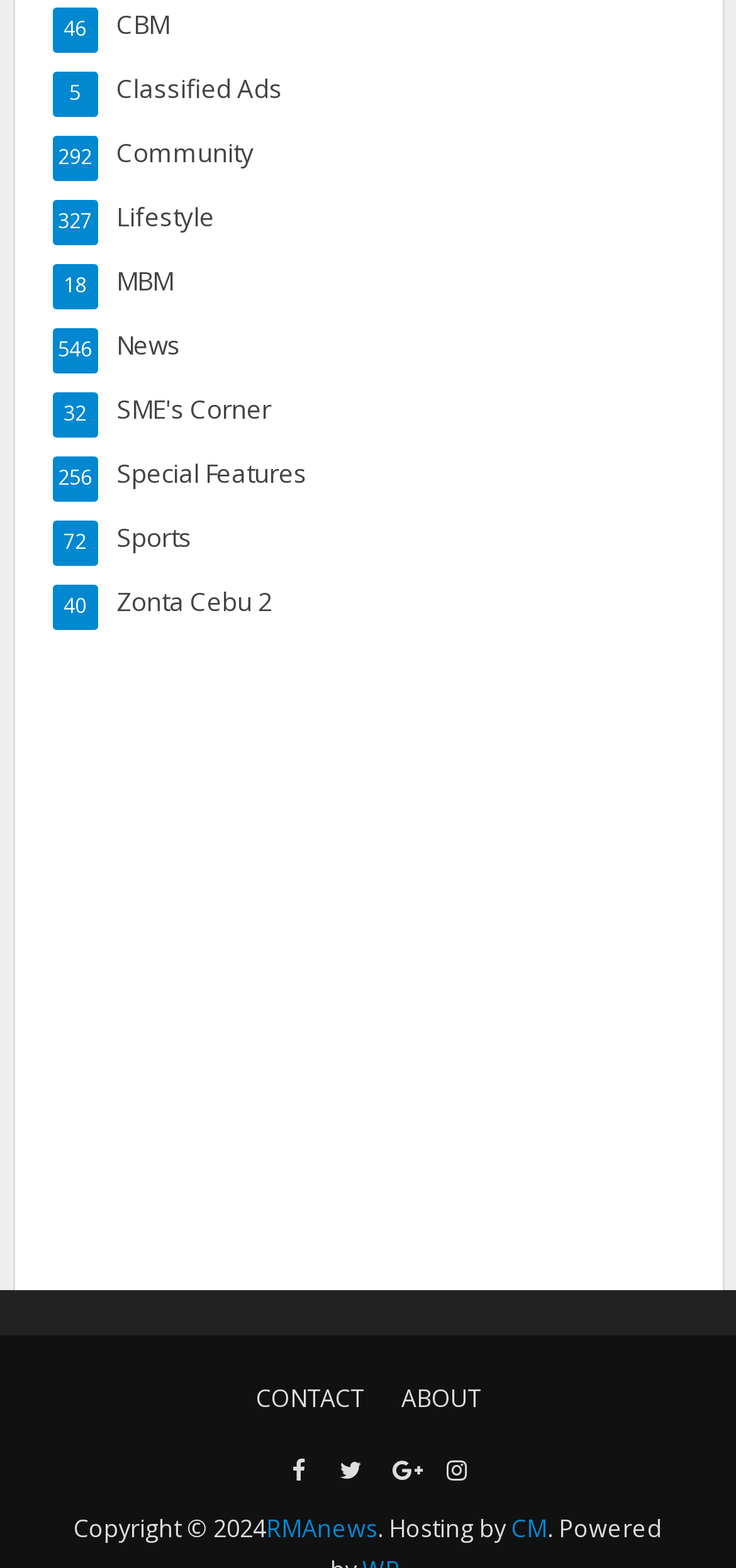Please give a one-word or short phrase response to the following question: 
What is the purpose of the icons at the bottom right?

Social media links